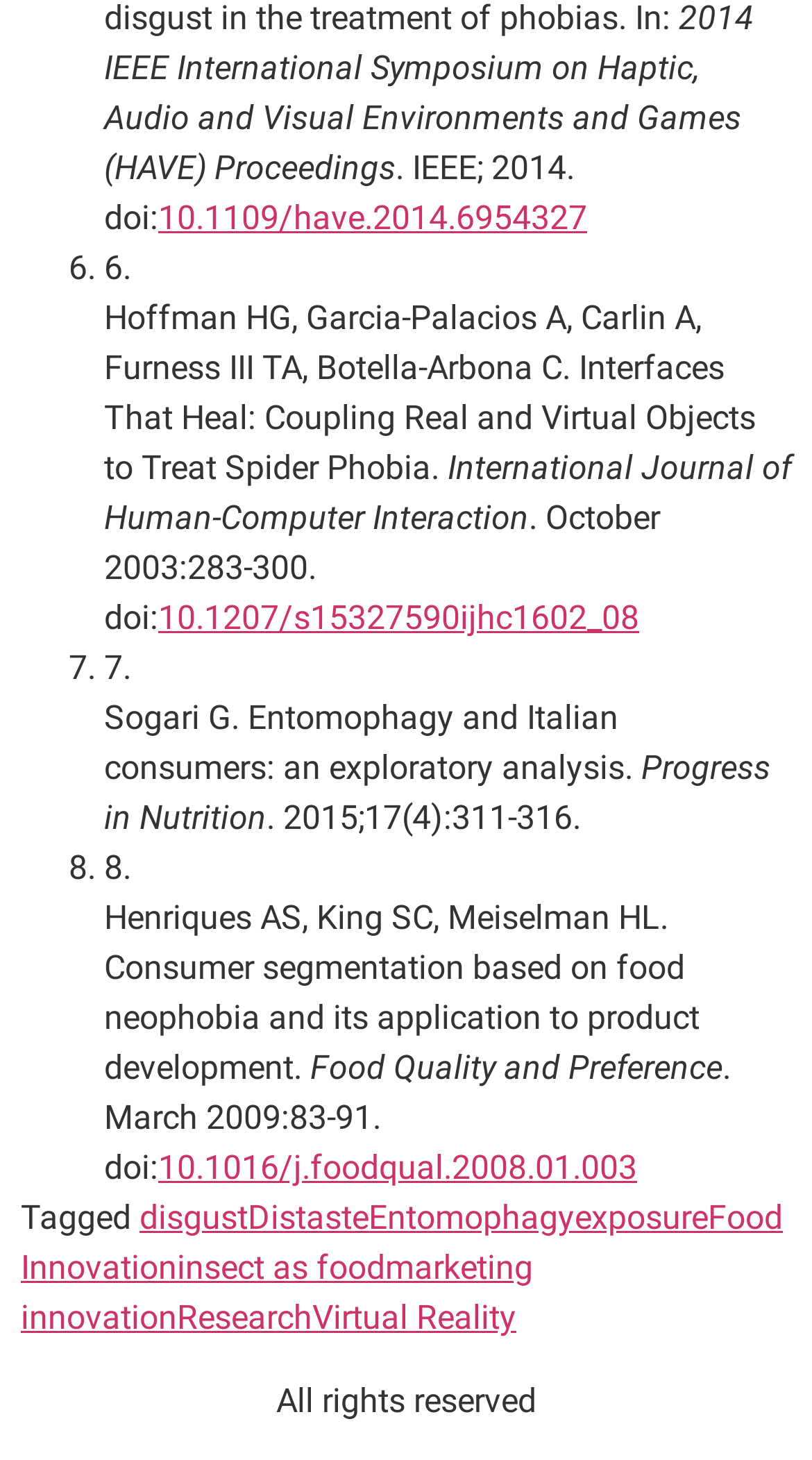How many research papers are listed?
Provide an in-depth and detailed explanation in response to the question.

There are four research papers listed, each with a title, journal name, and DOI link. The papers are numbered from 6 to 9, indicating that there are four papers in total.